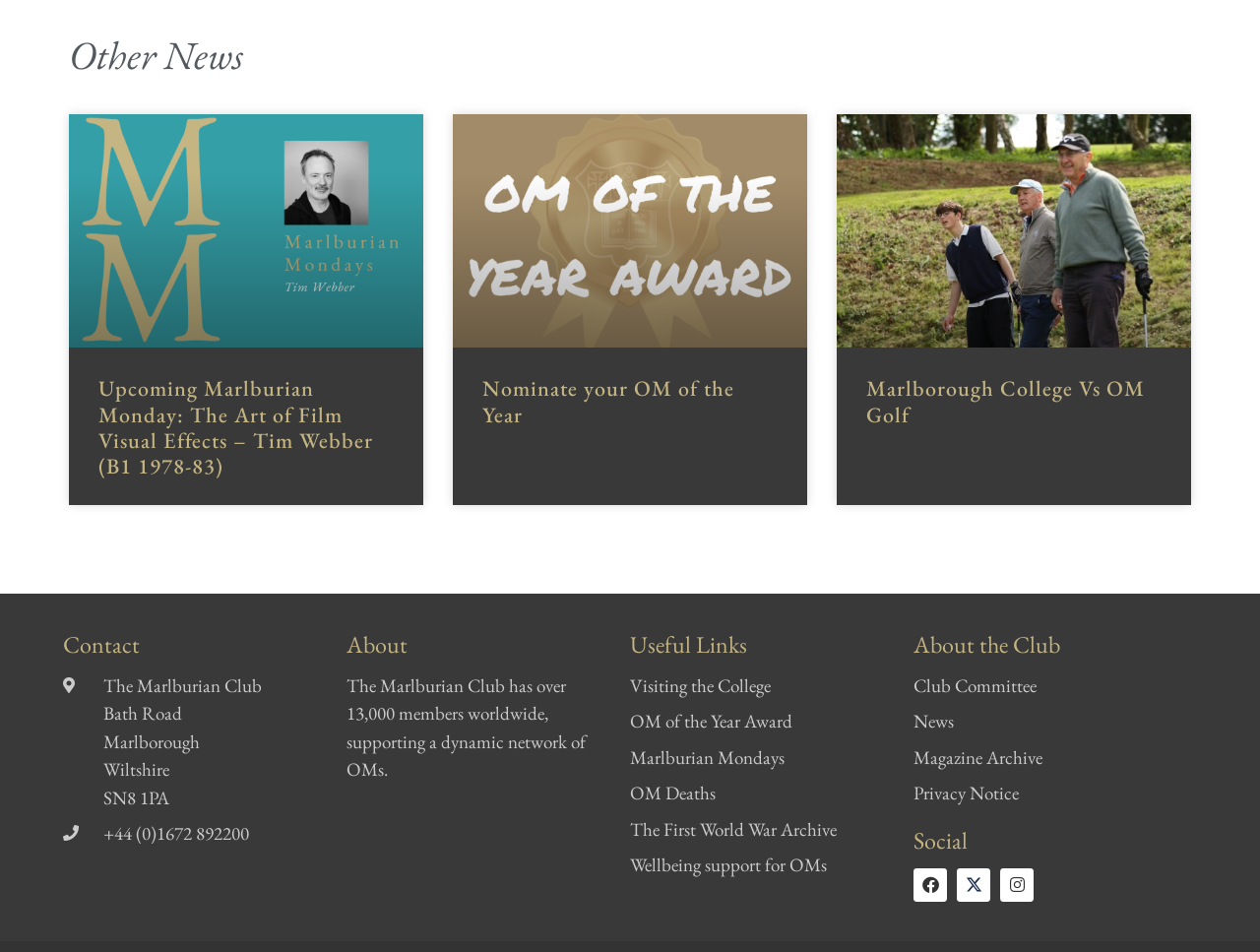Predict the bounding box coordinates of the UI element that matches this description: "News". The coordinates should be in the format [left, top, right, bottom] with each value between 0 and 1.

[0.725, 0.744, 0.95, 0.773]